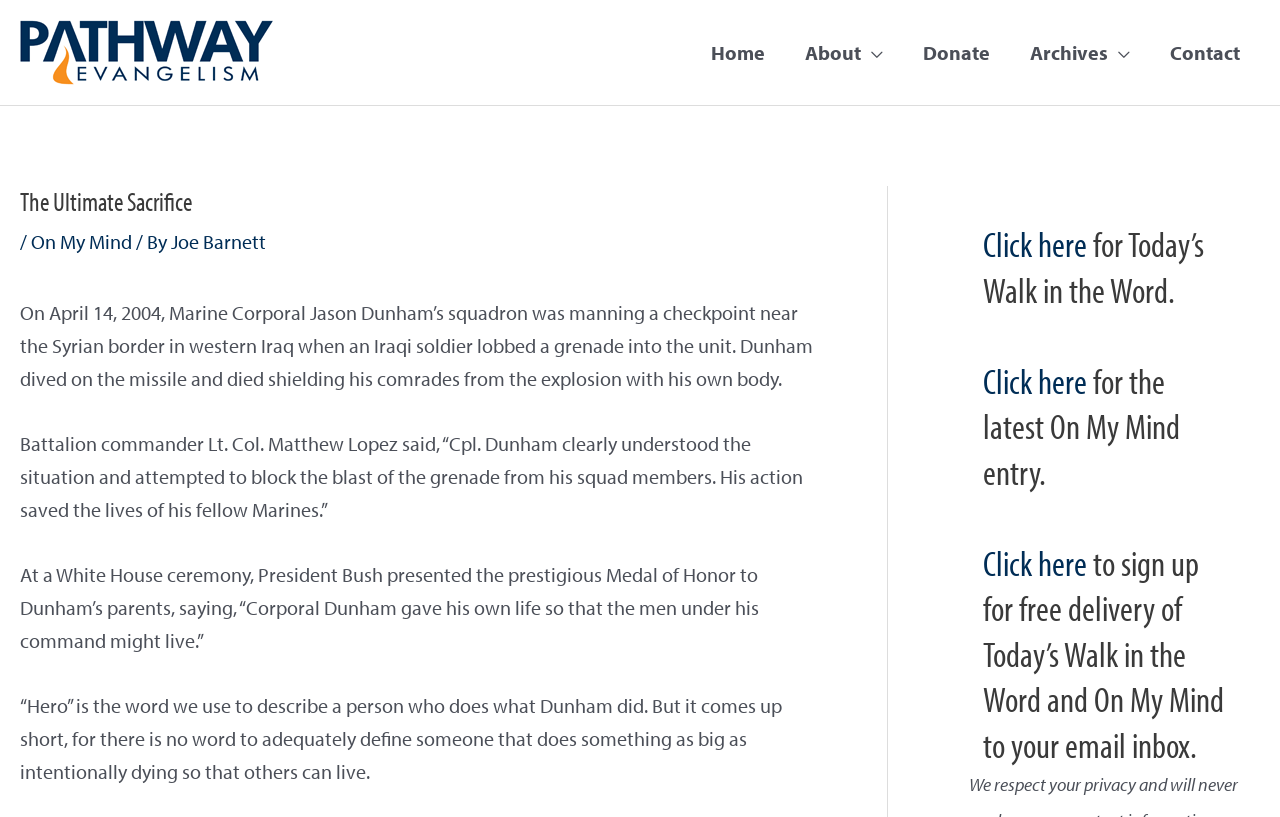Locate the bounding box of the UI element defined by this description: "On My Mind". The coordinates should be given as four float numbers between 0 and 1, formatted as [left, top, right, bottom].

[0.024, 0.281, 0.103, 0.311]